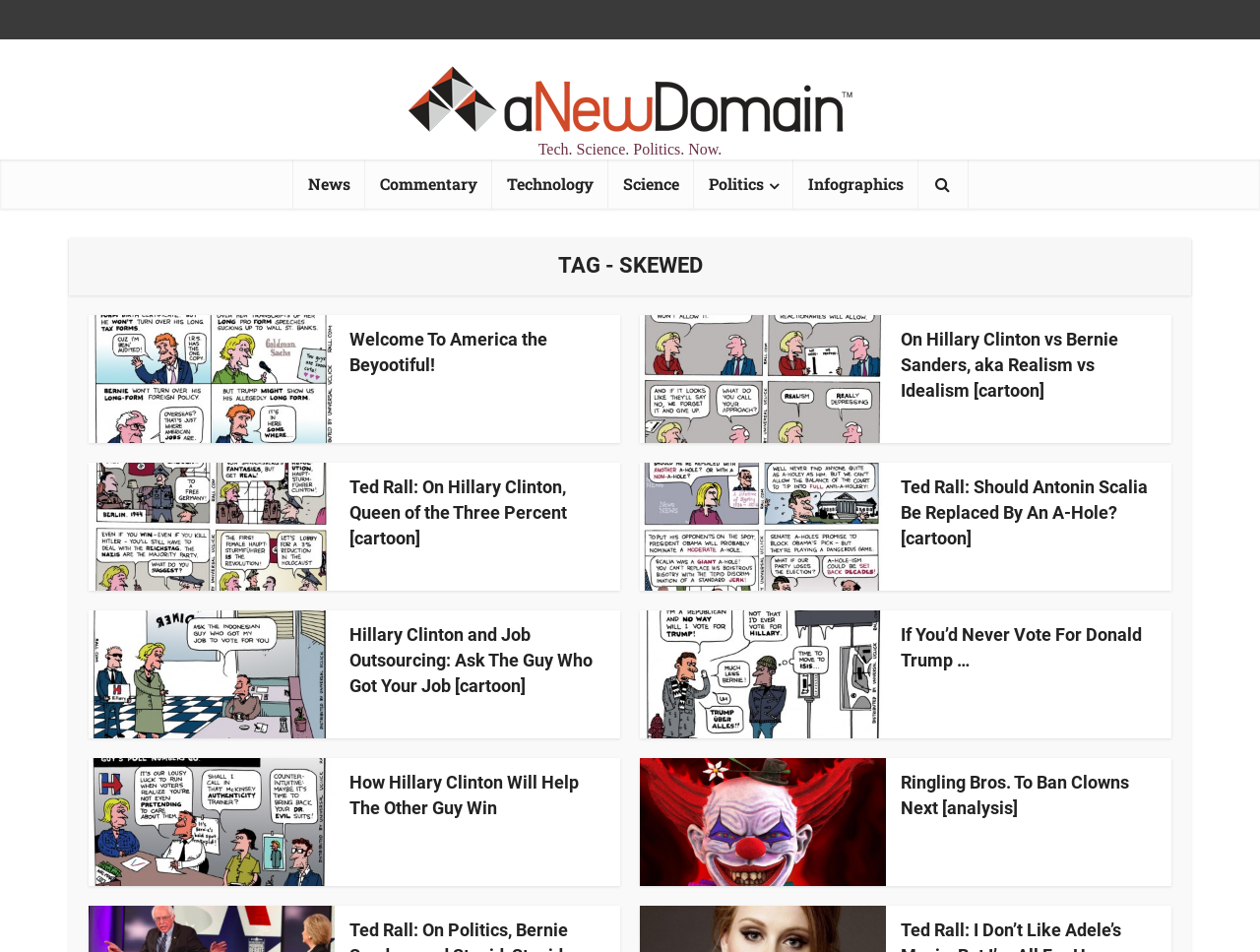Identify the bounding box coordinates of the clickable region required to complete the instruction: "Follow the 'WANDERIN4SEAS Ting' Instagram link". The coordinates should be given as four float numbers within the range of 0 and 1, i.e., [left, top, right, bottom].

None